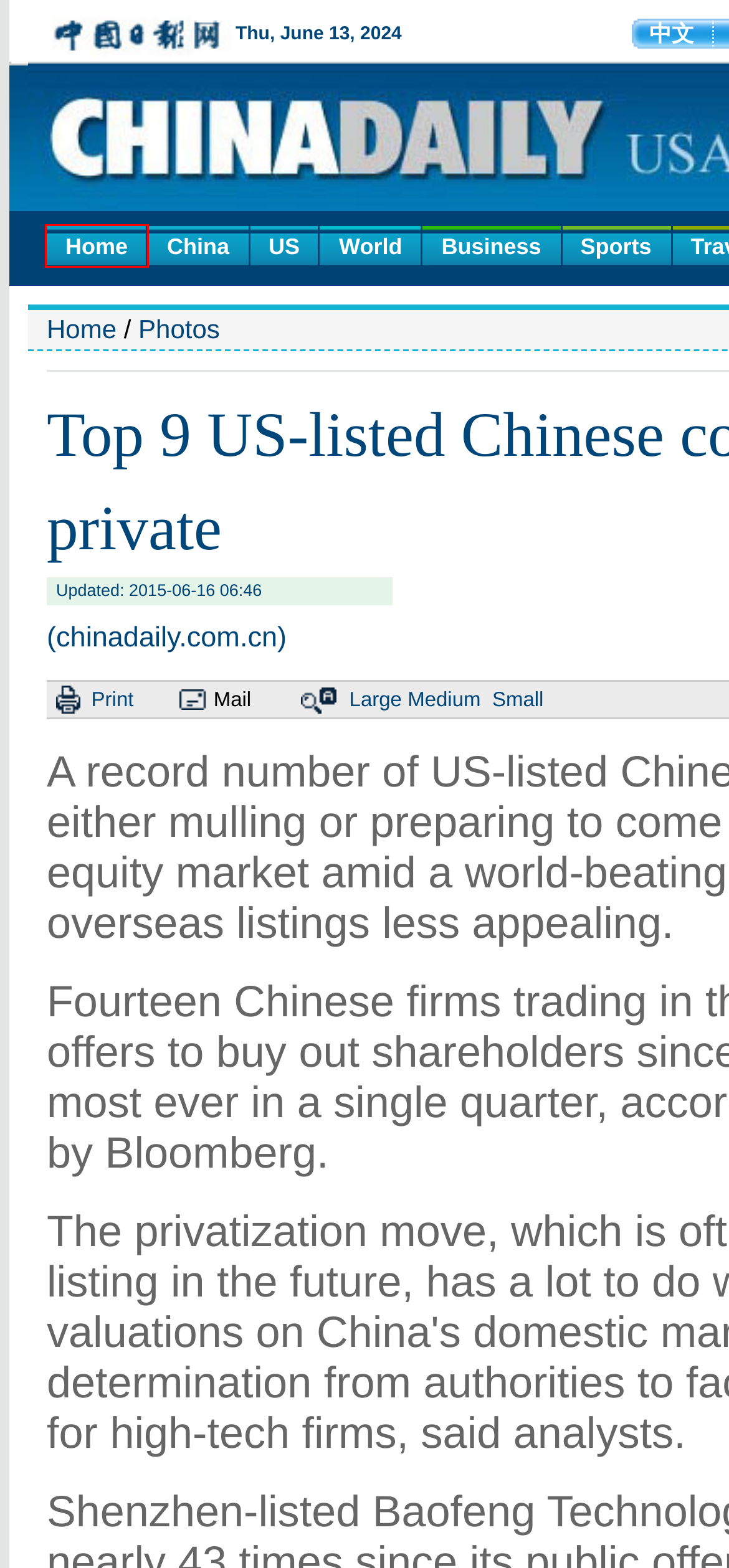Consider the screenshot of a webpage with a red bounding box and select the webpage description that best describes the new page that appears after clicking the element inside the red box. Here are the candidates:
A. Premier Li visits Brazil, Colombia, Peru, Chile
B. Economy on path of steady growth[1]|chinadaily.com.cn
C. Global Edition
D. Licenses revoked in anti-porn campaign|Society|chinadaily.com.cn
E. More young adults living with parents|Americas|chinadaily.com.cn
F. Dai Ethnic Group[1]|chinadaily.com.cn
G. Listing to boost Internet finance firms[1]- Chinadaily.com.cn
H. Gay sex blamed for rise in young students with HIV/AIDS|Society|chinadaily.com.cn

C